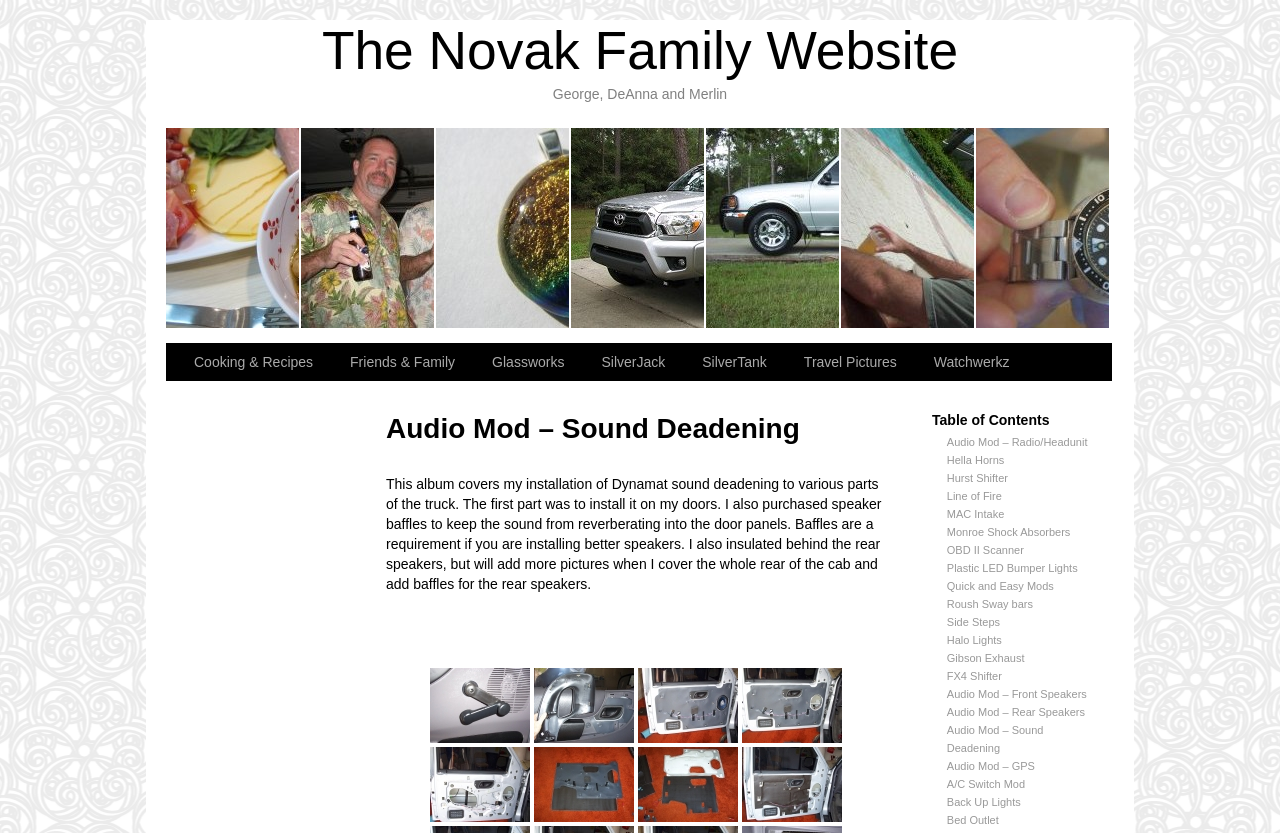Predict the bounding box coordinates for the UI element described as: "Roush Sway bars". The coordinates should be four float numbers between 0 and 1, presented as [left, top, right, bottom].

[0.74, 0.718, 0.807, 0.732]